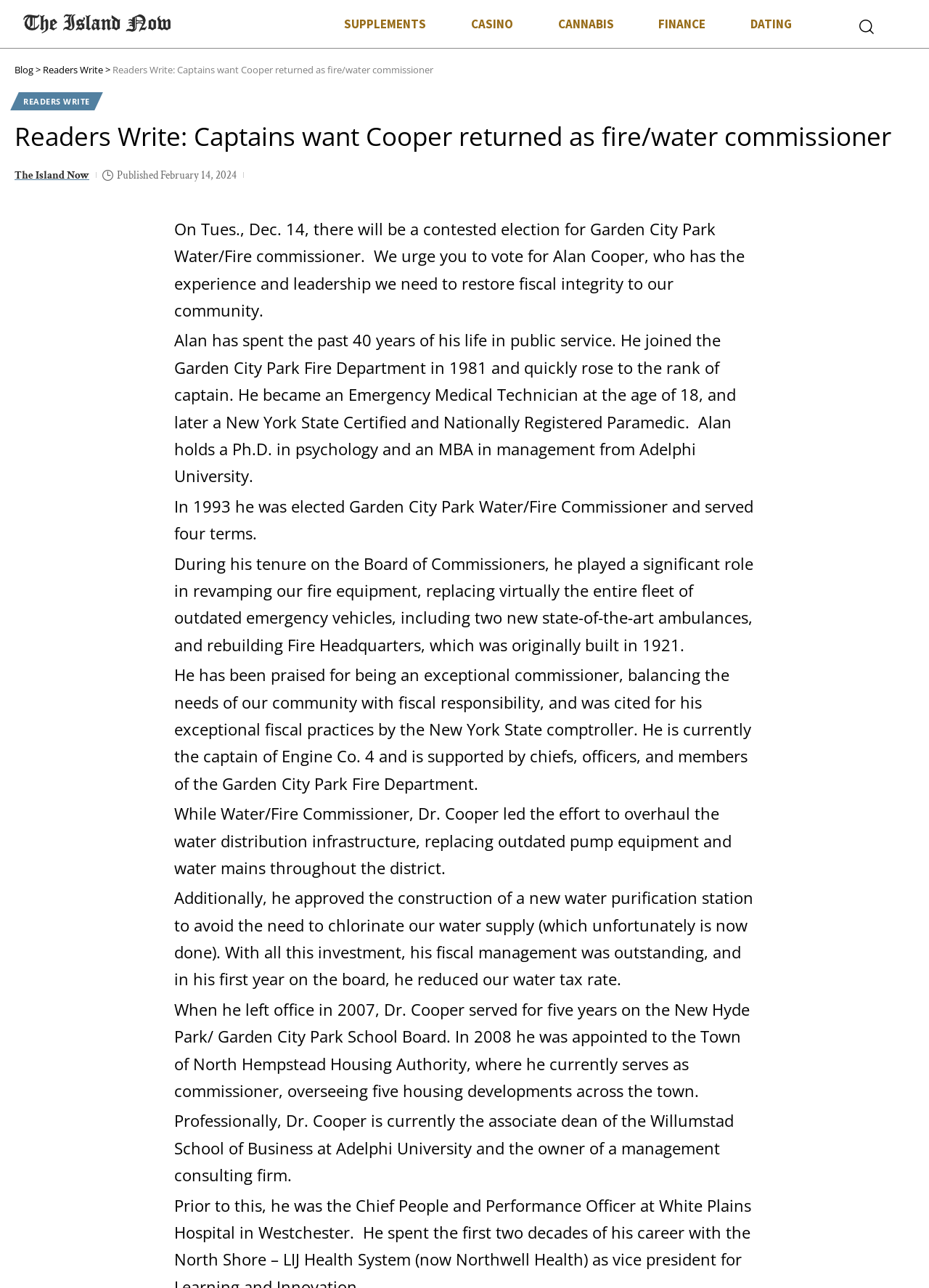What is the current position of Alan Cooper in the Garden City Park Fire Department?
Look at the image and answer with only one word or phrase.

captain of Engine Co. 4